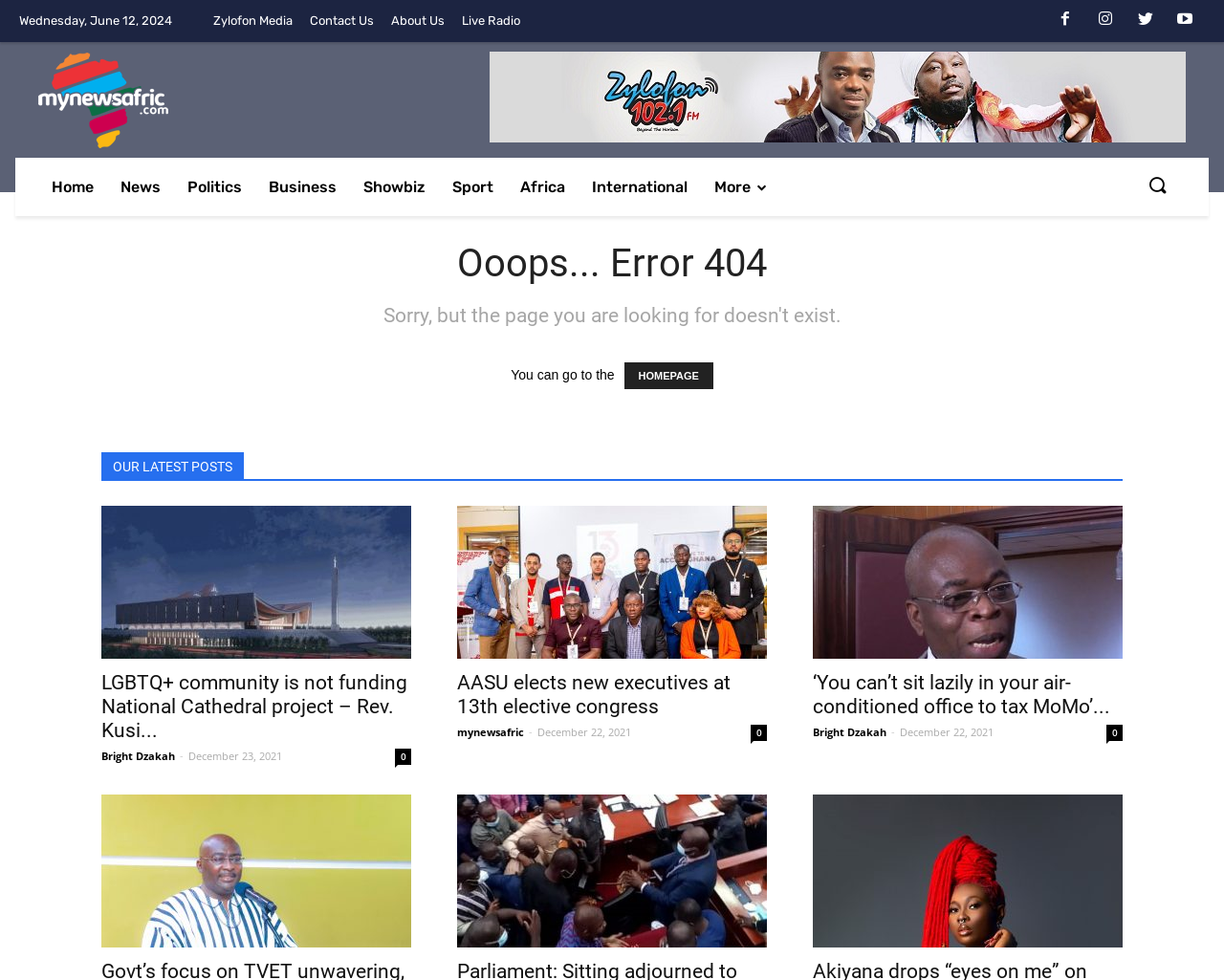Provide a brief response using a word or short phrase to this question:
What is the category of the first news article?

LGBTQ+